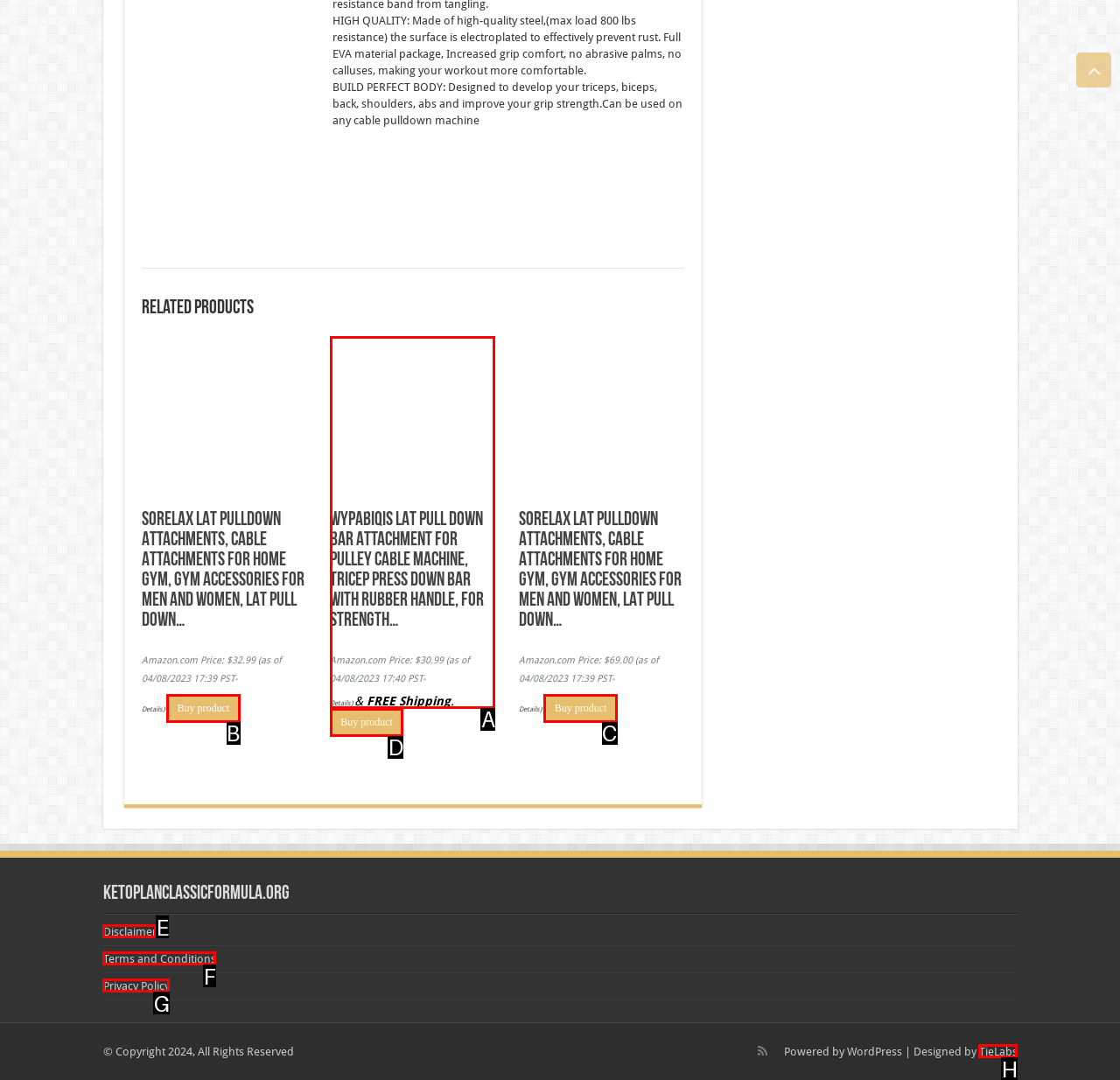Select the HTML element that matches the description: Privacy Policy. Provide the letter of the chosen option as your answer.

G